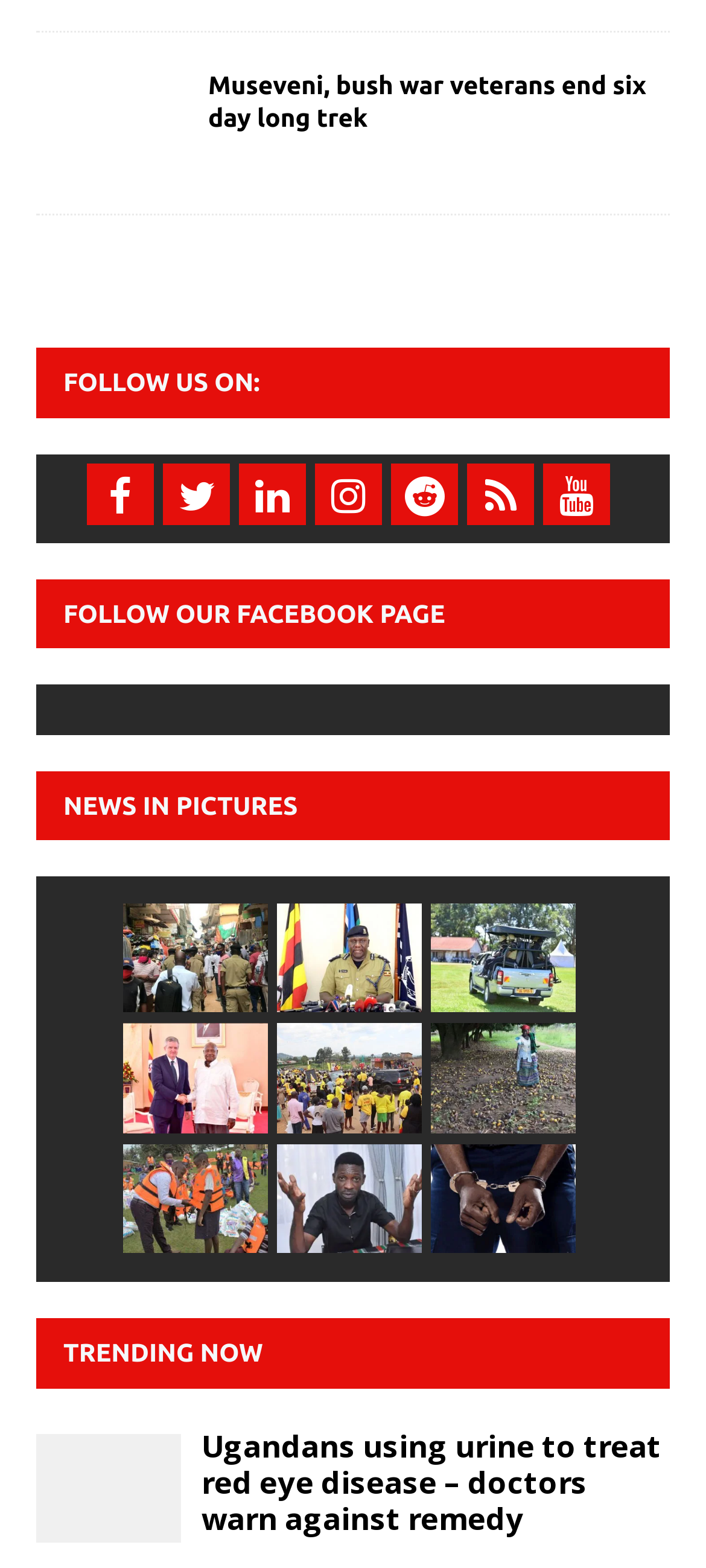How many social media links are available?
Please answer the question with a detailed response using the information from the screenshot.

I counted the number of social media links available on the webpage, which are Facebook, Twitter, LinkedIn, Instagram, Reddit, Feed, and Youtube.